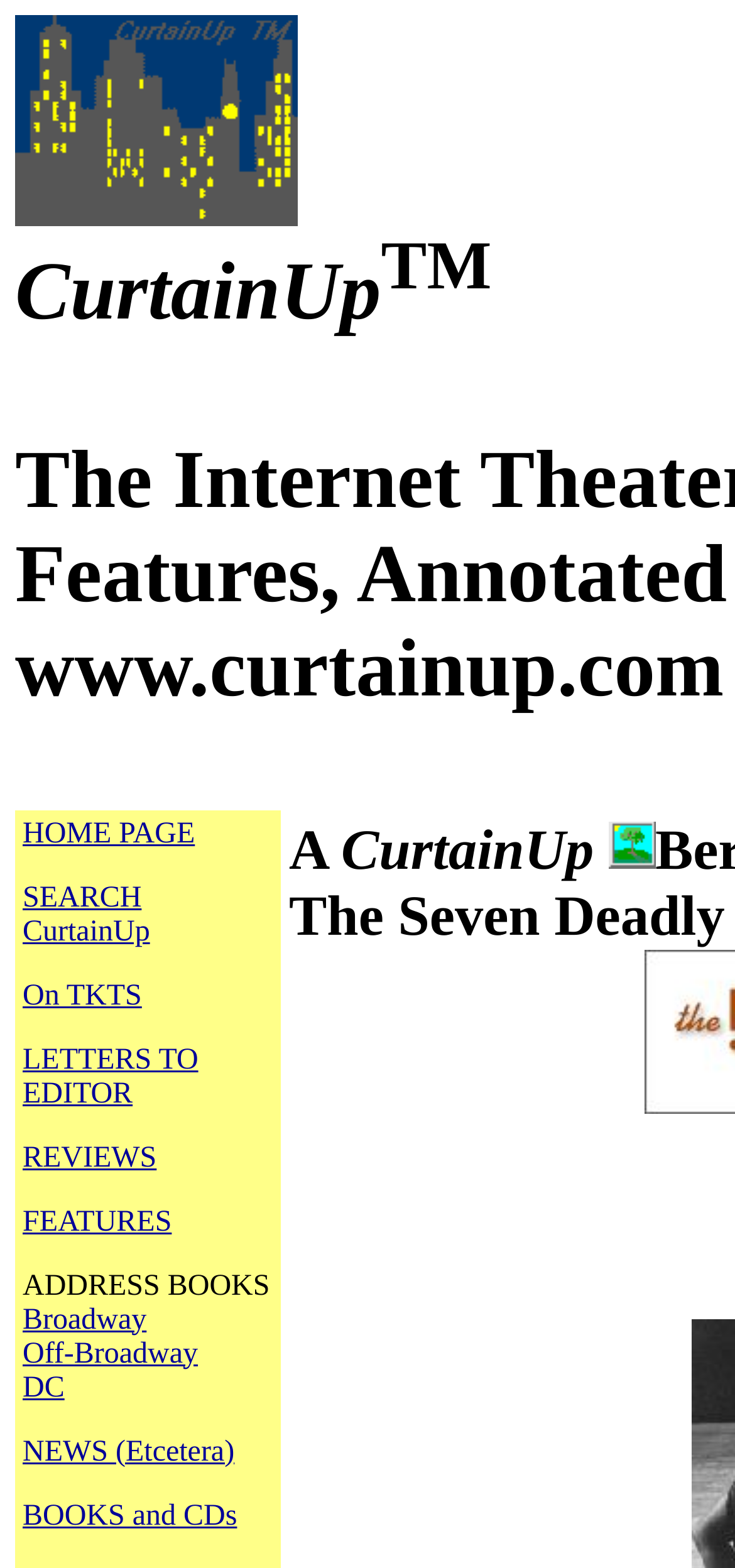Refer to the image and offer a detailed explanation in response to the question: How many types of reviews are available on the website?

I examined the links on the top of the webpage and found links to 'Broadway', 'Off-Broadway', 'DC', and other types of reviews, which suggests that there are at least 4 types of reviews available on the website.